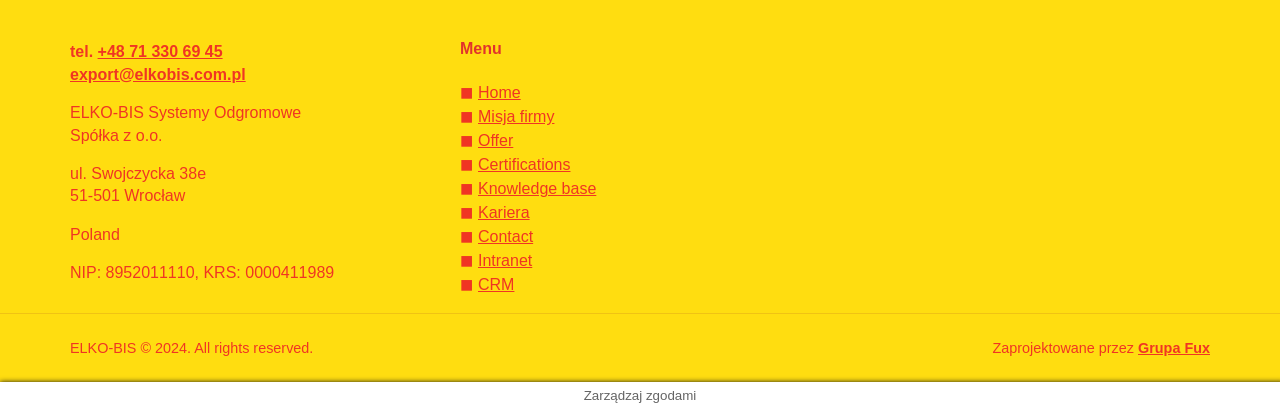Please examine the image and provide a detailed answer to the question: What is the company's address?

The company's address can be found in the top section of the webpage, which includes the street address 'ul. Swojczycka 38e', the postal code '51-501', and the city 'Wrocław', which is located in 'Poland'.